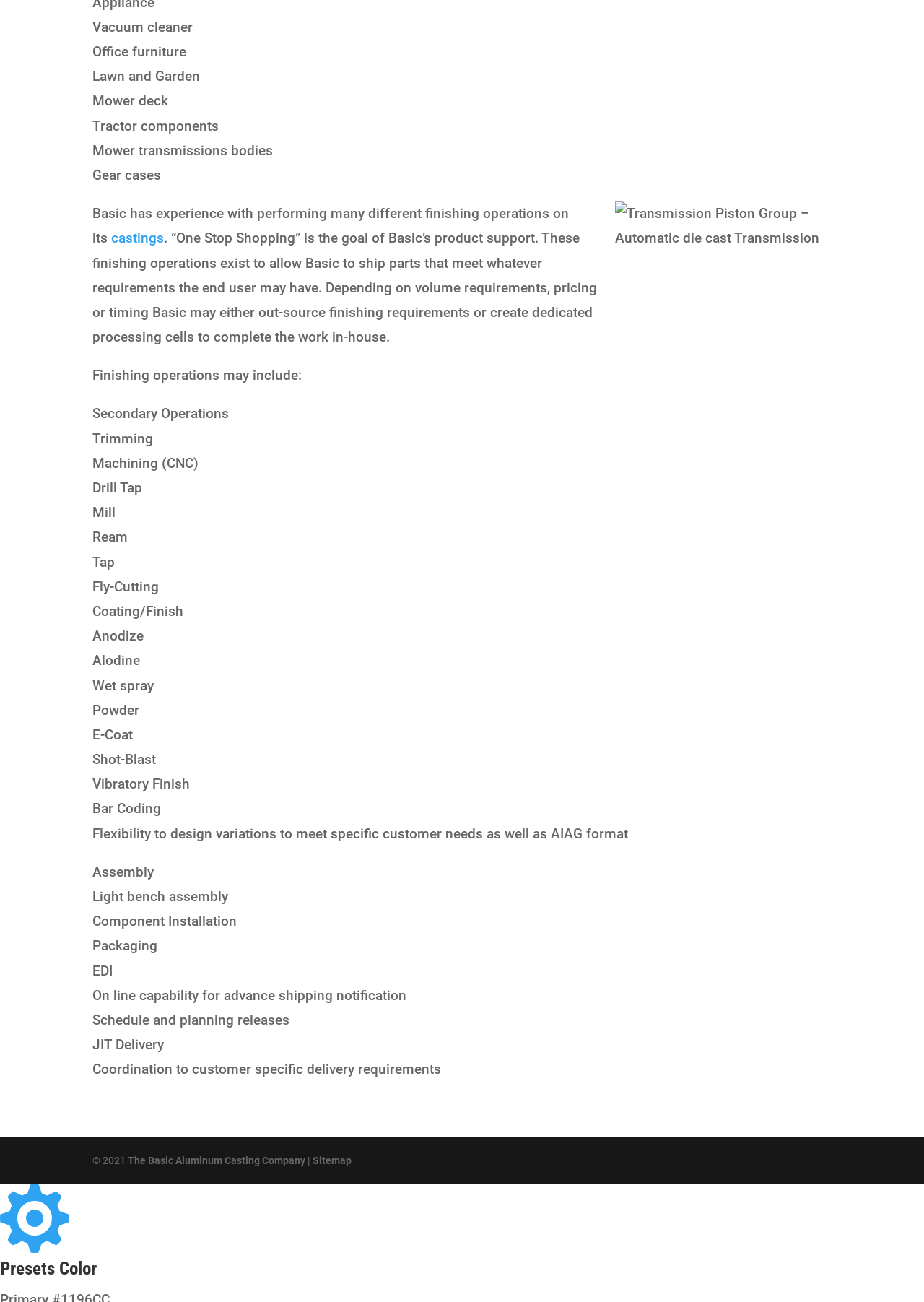Using the information in the image, could you please answer the following question in detail:
What is the name of the company?

The name of the company is 'The Basic Aluminum Casting Company', which is mentioned in the footer of the webpage, along with a link to the company's website.